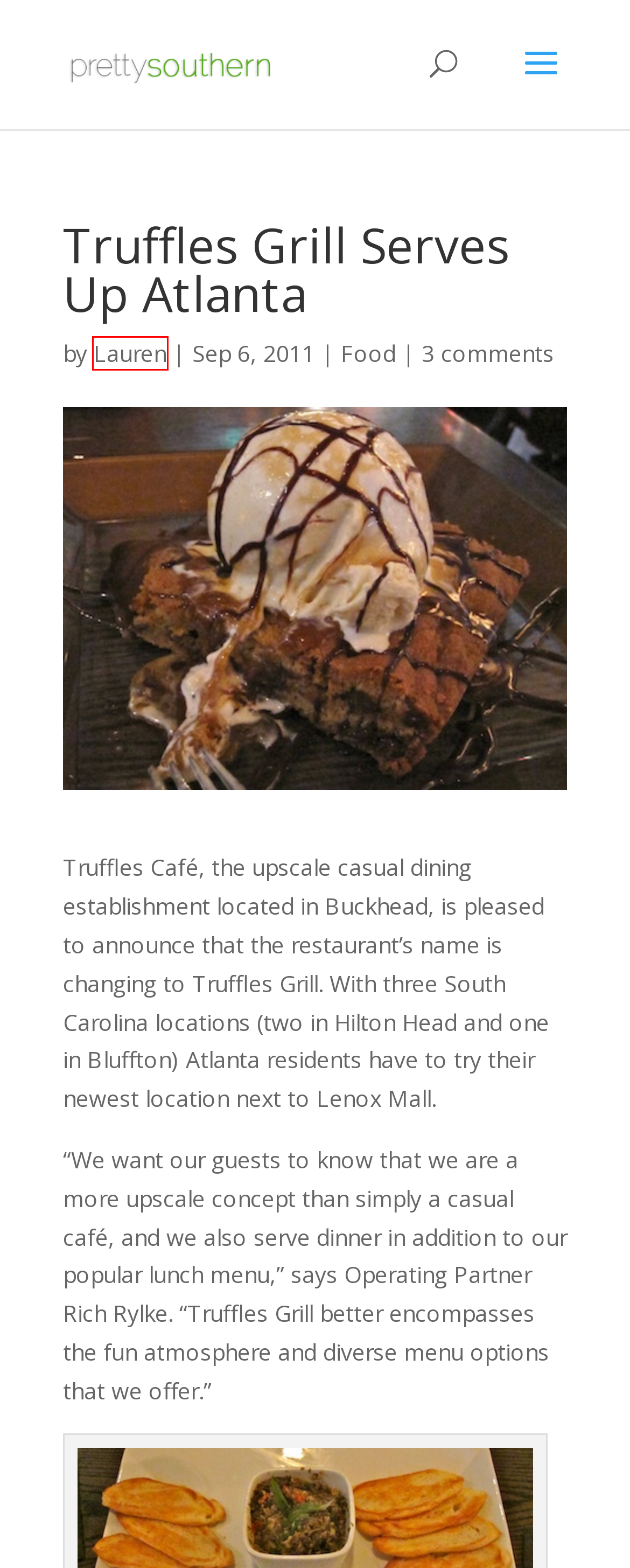You are given a webpage screenshot where a red bounding box highlights an element. Determine the most fitting webpage description for the new page that loads after clicking the element within the red bounding box. Here are the candidates:
A. Pretty Southern
B. Blog Tool, Publishing Platform, and CMS – WordPress.org
C. 6043353367_bbe81fa3f8_b | Pretty Southern
D. 6043905124_a2fcf13e2e_b | Pretty Southern
E. Lauren | Pretty Southern
F. Log In ‹ Pretty Southern — WordPress
G. Food | Pretty Southern
H. 6043903610_7e3c9fddc1_b | Pretty Southern

E